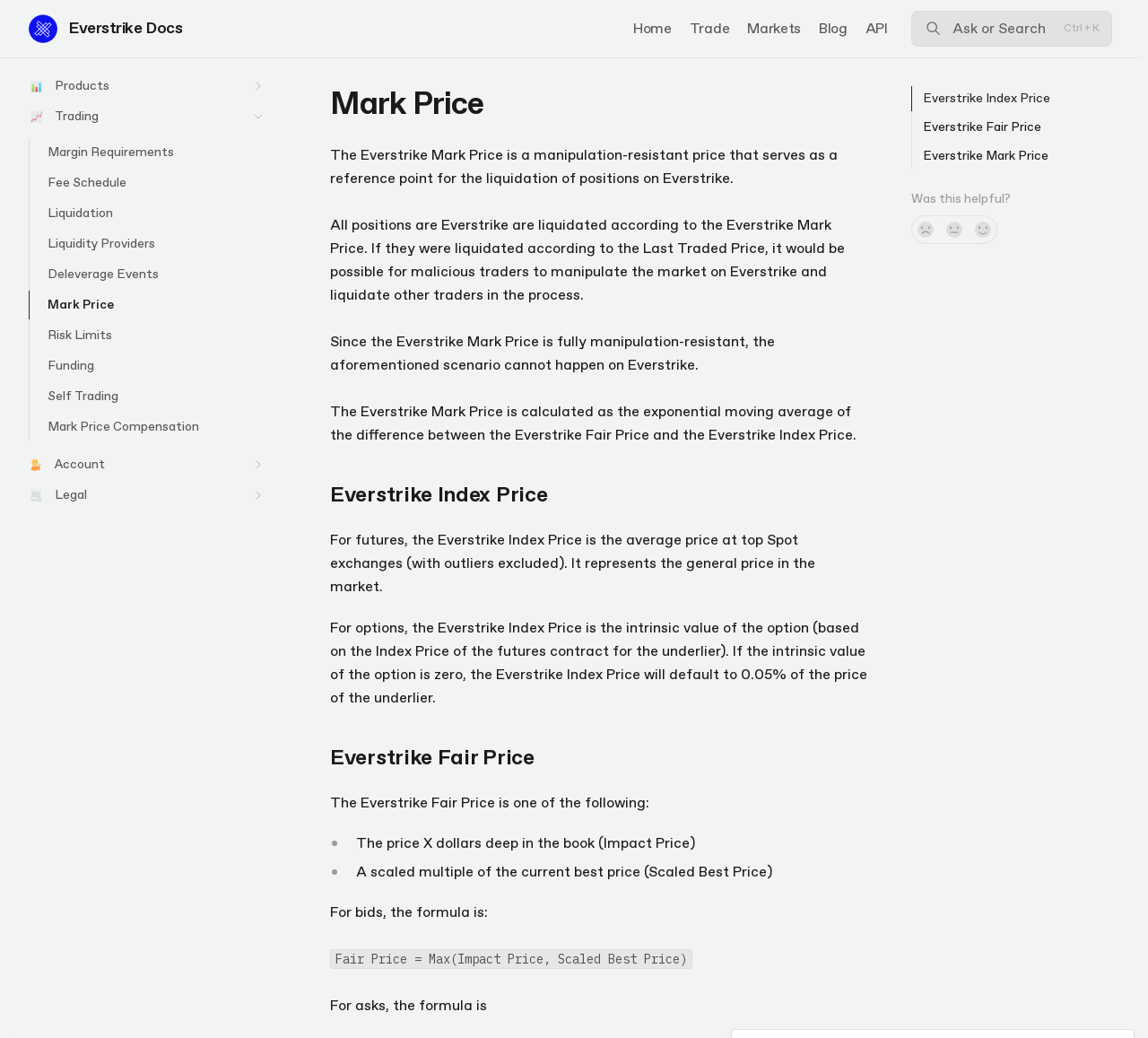Give the bounding box coordinates for the element described by: "GRI Course".

None